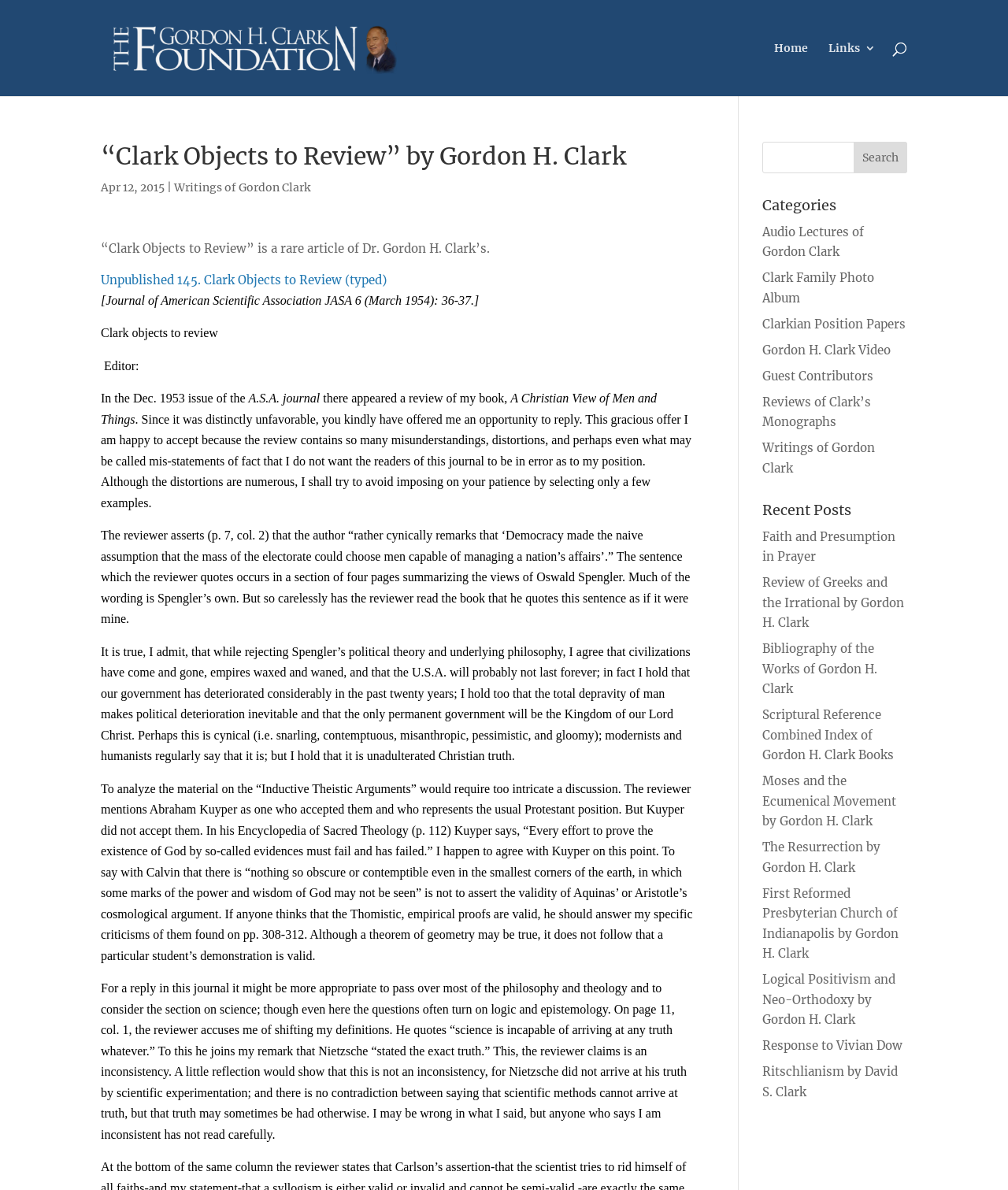Find the bounding box coordinates of the element I should click to carry out the following instruction: "Explore the category of Audio Lectures of Gordon Clark".

[0.756, 0.188, 0.857, 0.218]